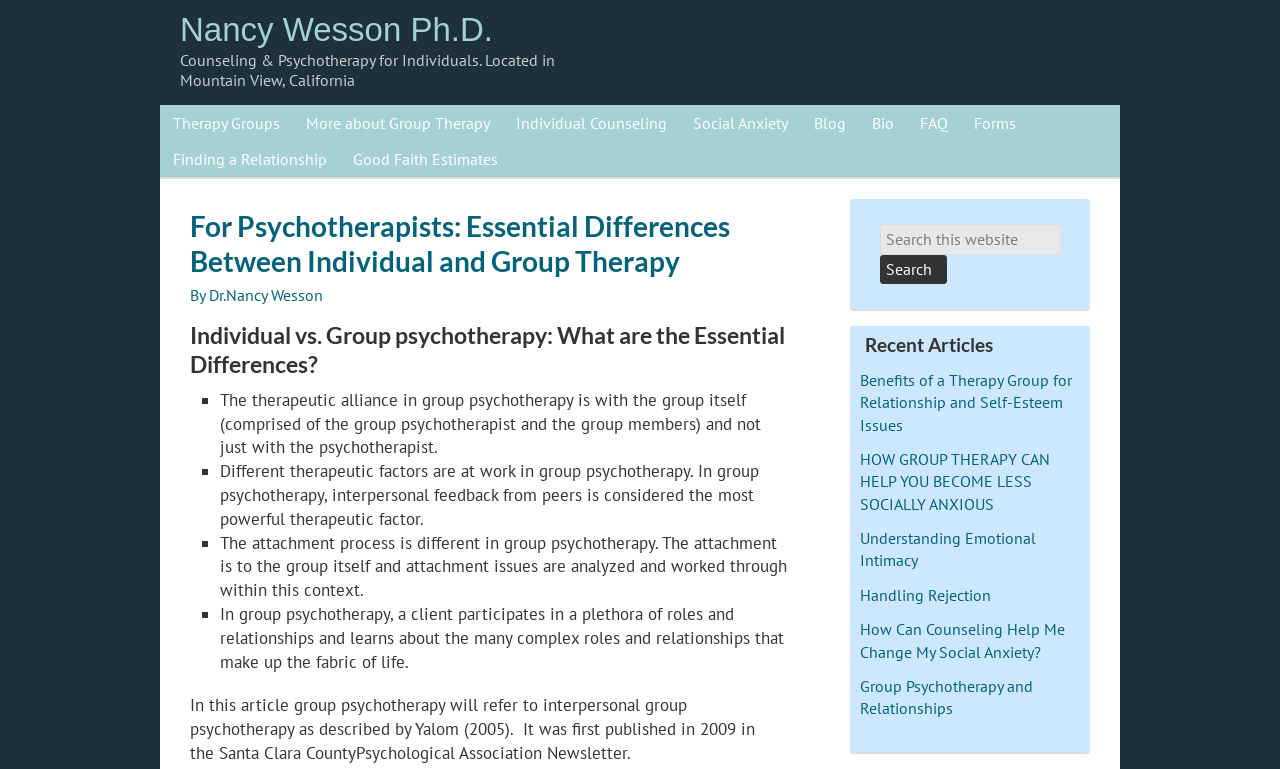What is the name of the author of this article?
Please provide a detailed and thorough answer to the question.

The author's name can be found in the header section of the webpage, where it says 'By Dr. Nancy Wesson'.